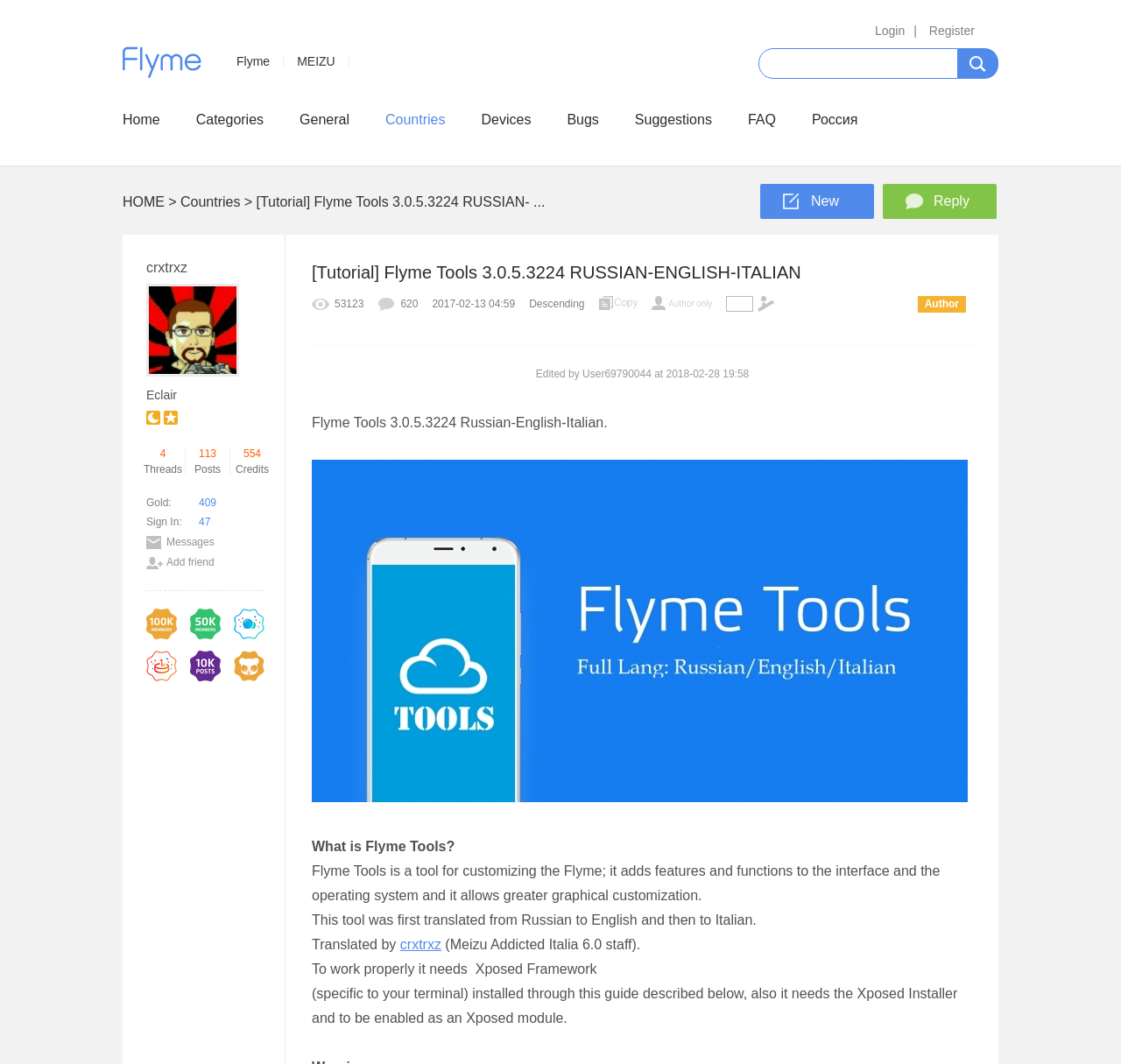Given the description of the UI element: "alt="Debate Master"", predict the bounding box coordinates in the form of [left, top, right, bottom], with each value being a float between 0 and 1.

[0.17, 0.625, 0.197, 0.653]